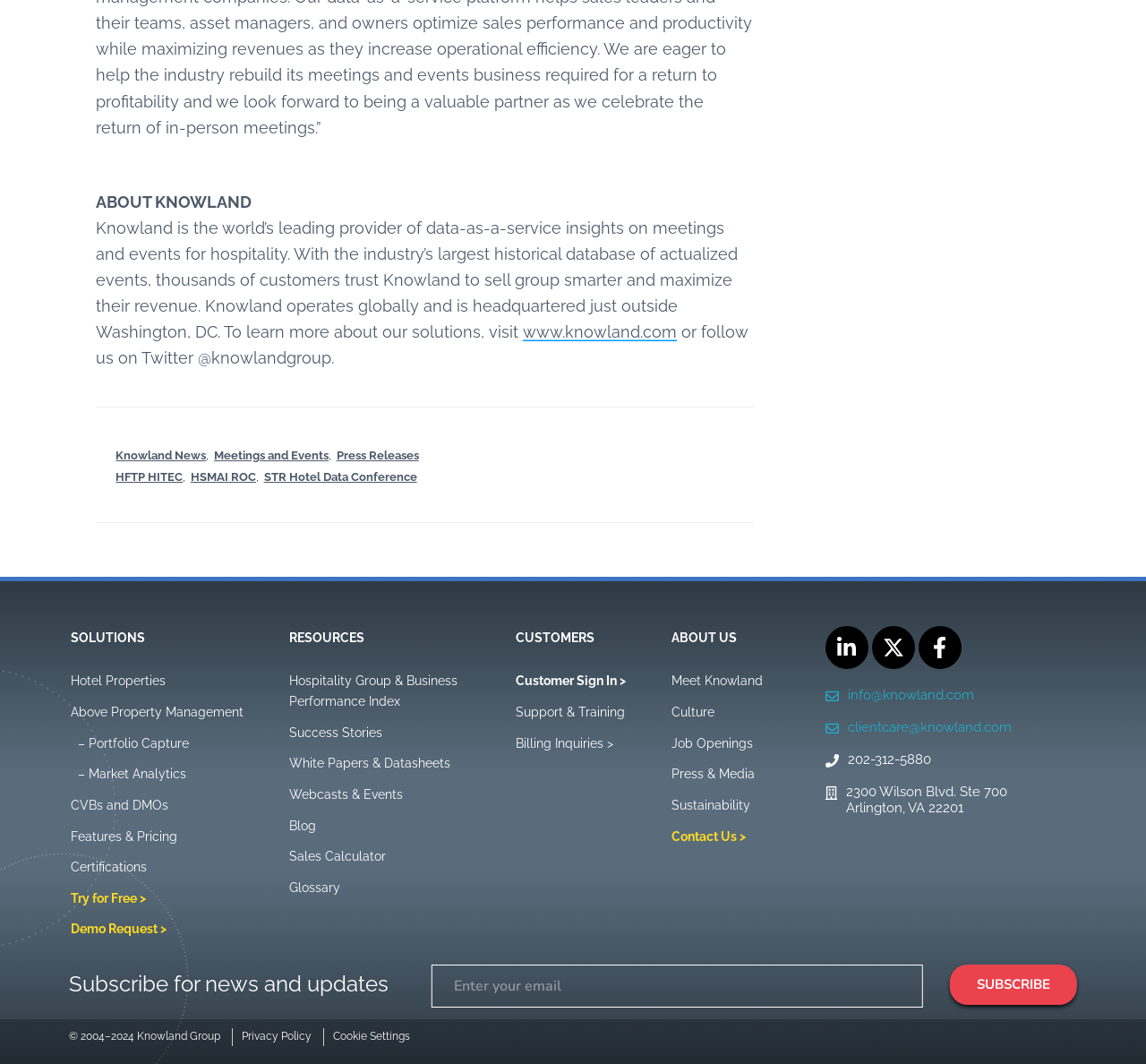Analyze the image and deliver a detailed answer to the question: What is the purpose of the 'Try for Free >' link?

The 'Try for Free >' link is located in the 'SOLUTIONS' section of the webpage, suggesting that it allows users to try the service provided by Knowland for free, possibly to test its features and capabilities.